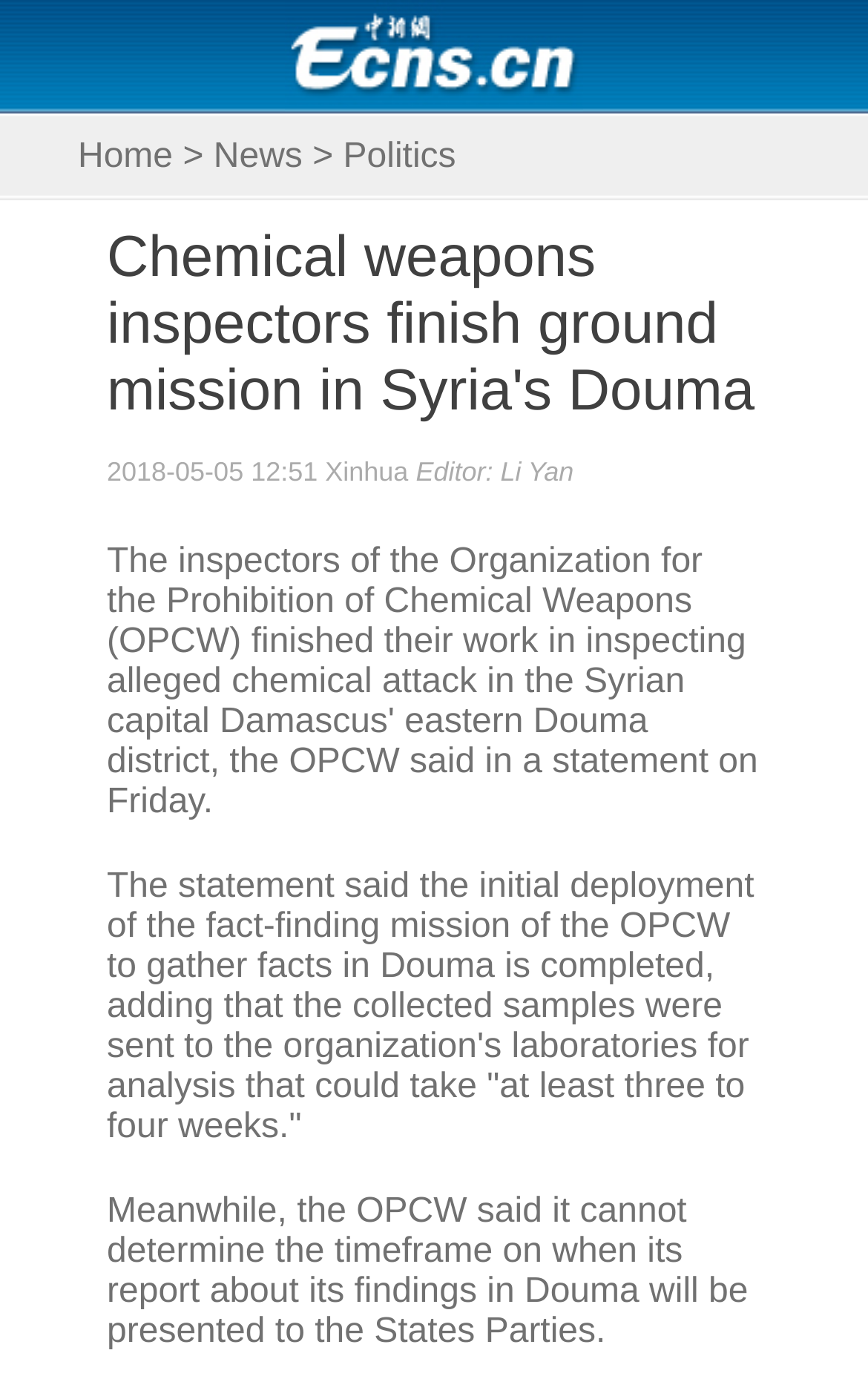Give a detailed account of the webpage's layout and content.

The webpage is a news article page from ecns.cn, the official English-language website of China News Service (CNS). At the top, there is a navigation menu with four links: "Home", "News", and "Politics", aligned horizontally and centered. 

Below the navigation menu, there is a prominent headline "Chemical weapons inspectors finish ground mission in Syria's Douma" that spans almost the entire width of the page. 

To the right of the headline, there is a timestamp "2018-05-05 12:51" and the source "Xinhua" is credited. The editor's name, "Li Yan", is also mentioned. 

The main content of the news article is divided into two paragraphs. The first paragraph describes the completion of the fact-finding mission of the OPCW to gather facts in Douma, and the collected samples being sent to the organization's laboratories for analysis. The second paragraph mentions that the OPCW cannot determine the timeframe for presenting its report about its findings in Douma to the States Parties.